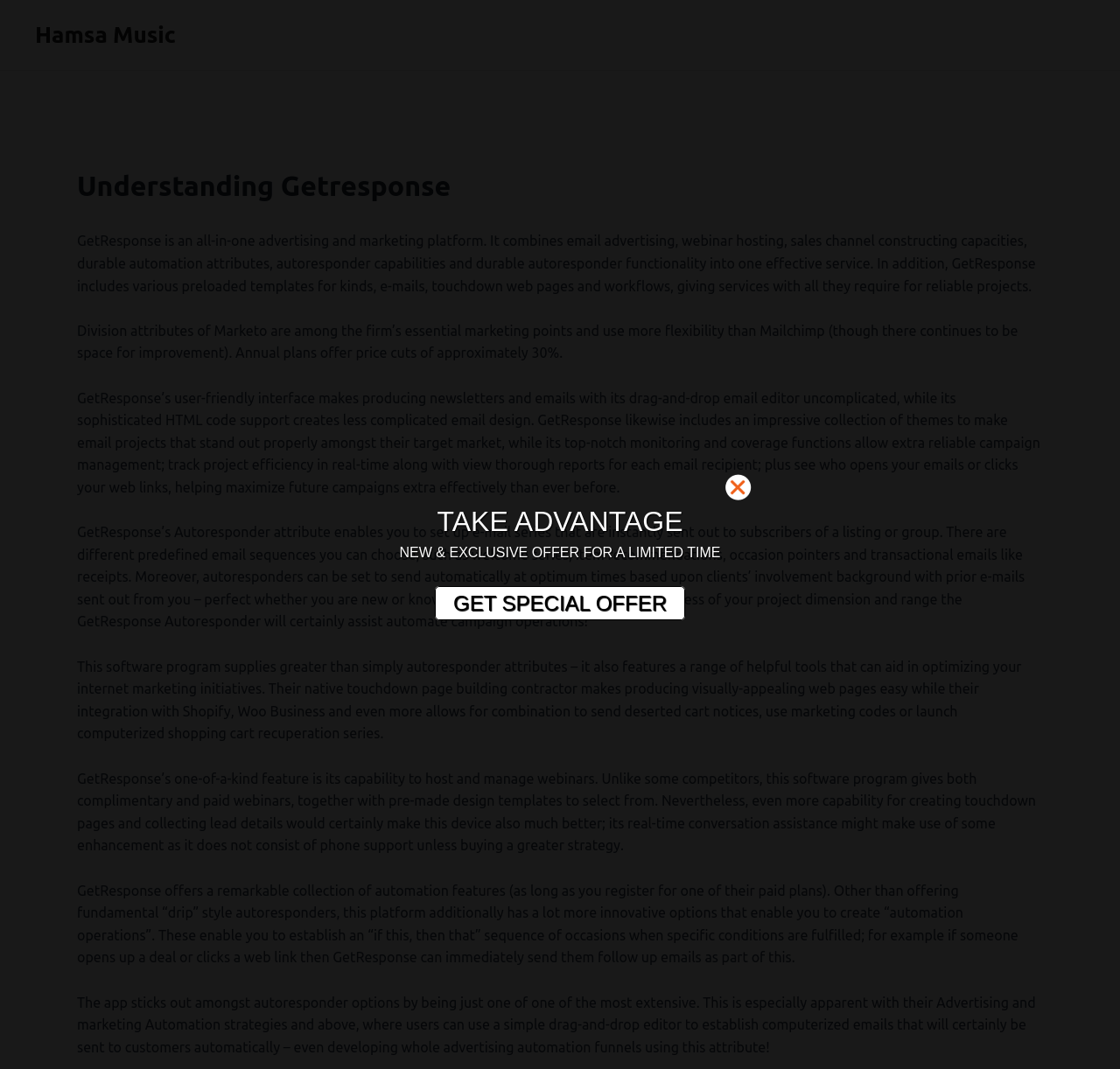Respond with a single word or phrase for the following question: 
What is the benefit of GetResponse's automation features?

create automated emails